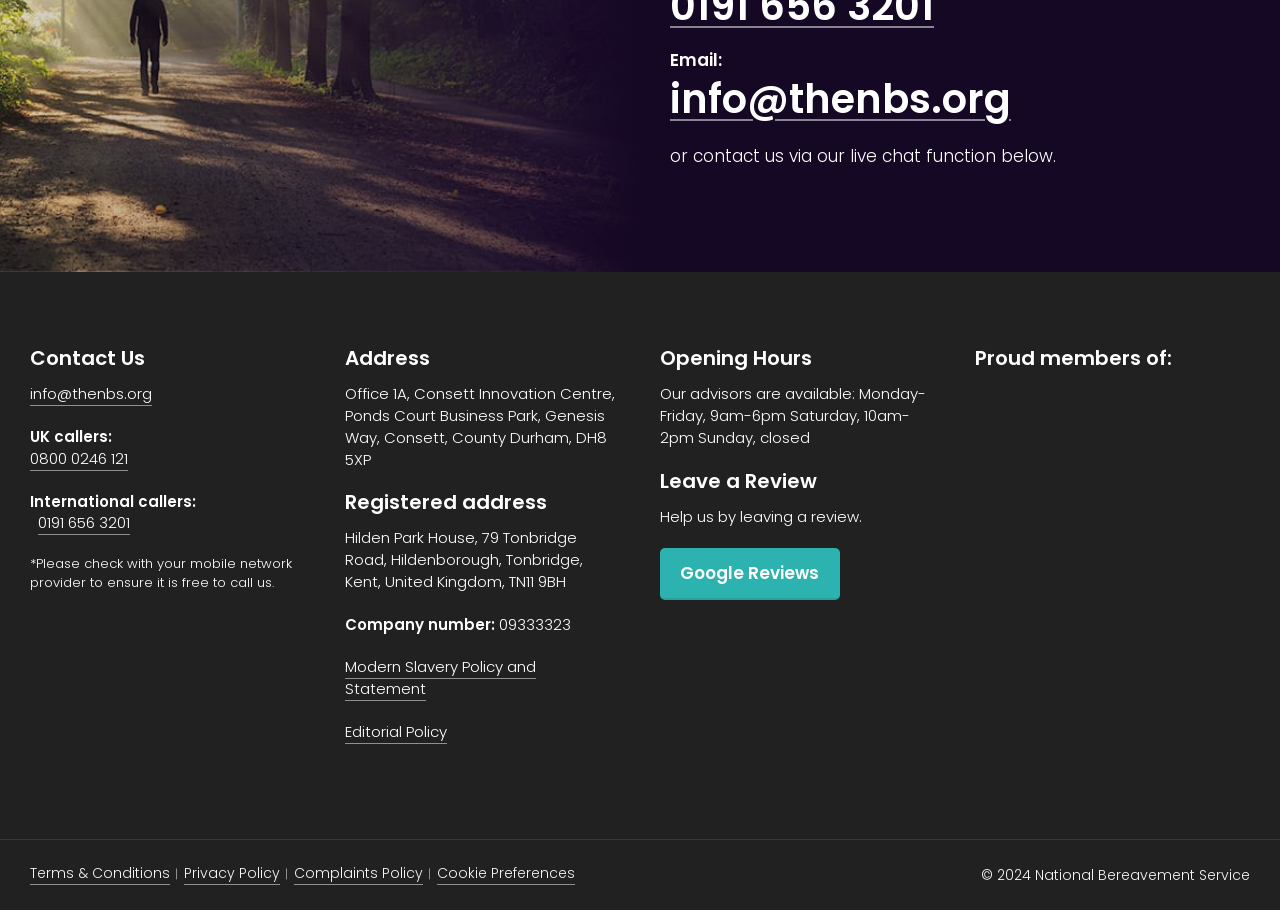Please determine the bounding box coordinates of the element's region to click in order to carry out the following instruction: "Click the link to download mal habibi malou mp3". The coordinates should be four float numbers between 0 and 1, i.e., [left, top, right, bottom].

None